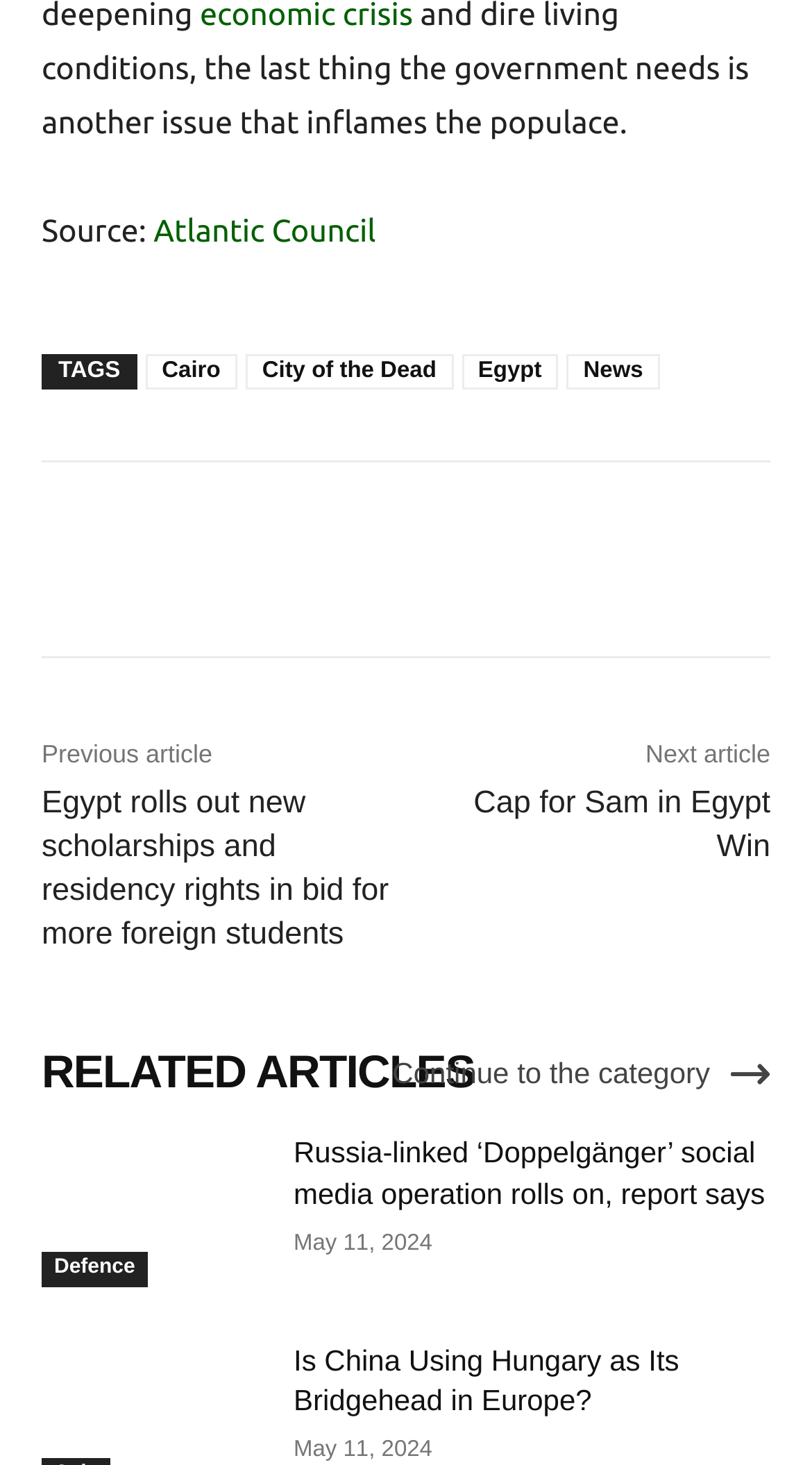Based on the element description Atlantic Council, identify the bounding box coordinates for the UI element. The coordinates should be in the format (top-left x, top-left y, bottom-right x, bottom-right y) and within the 0 to 1 range.

[0.189, 0.145, 0.463, 0.17]